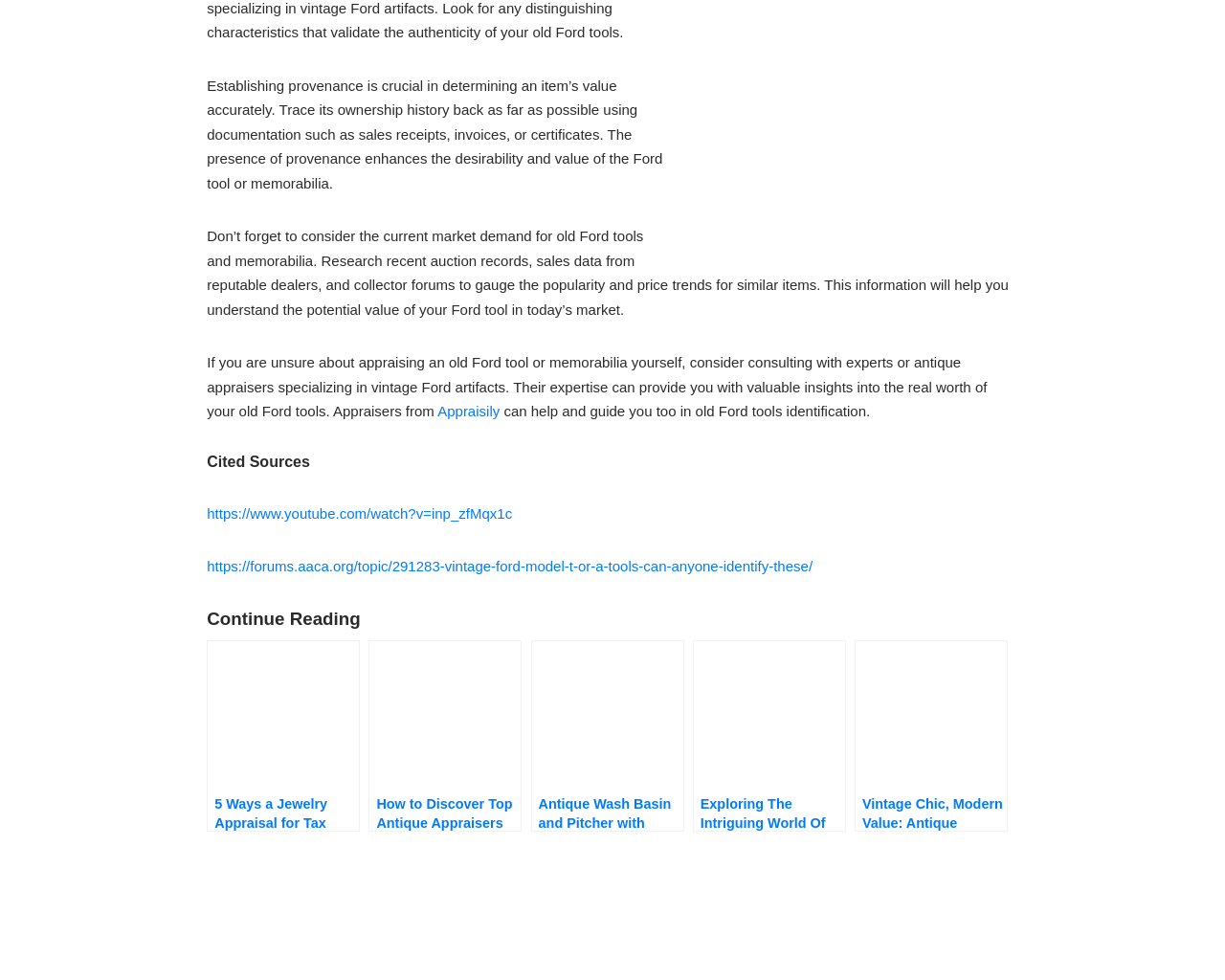Specify the bounding box coordinates of the element's area that should be clicked to execute the given instruction: "Click the link to learn about establishing provenance". The coordinates should be four float numbers between 0 and 1, i.e., [left, top, right, bottom].

[0.558, 0.249, 0.831, 0.266]